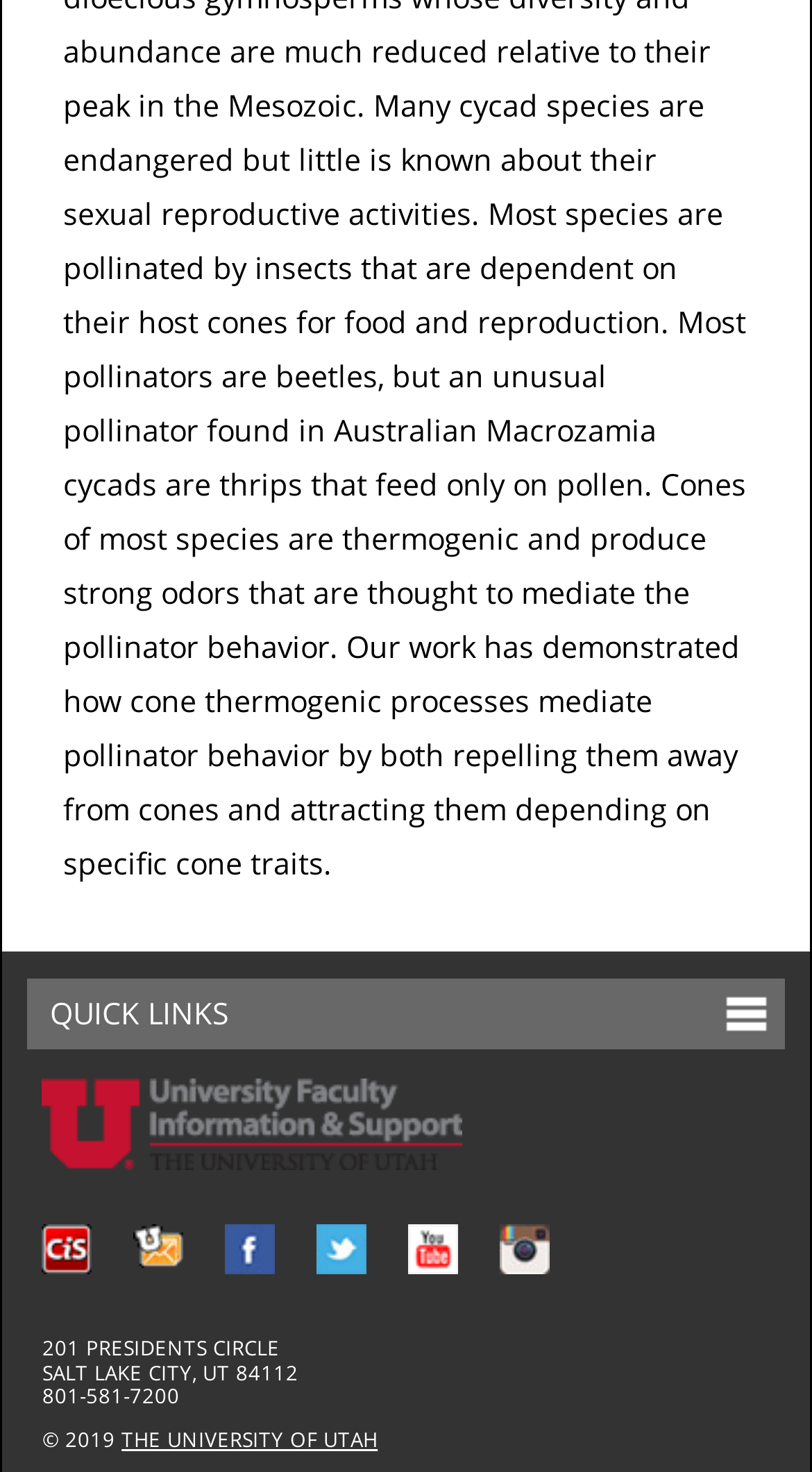Provide a one-word or one-phrase answer to the question:
What is the copyright year of the university website?

2019